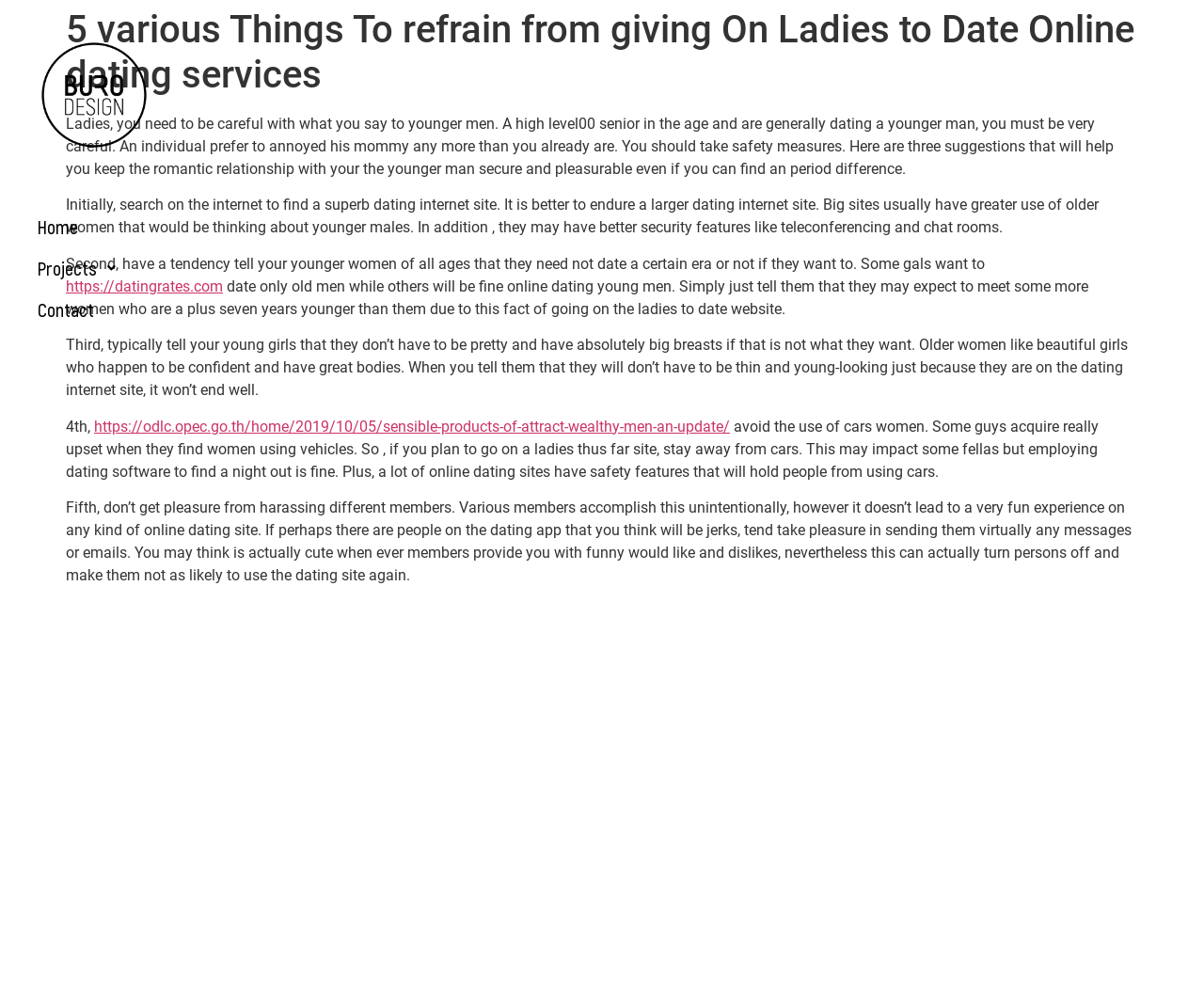Extract the main title from the webpage and generate its text.

5 various Things To refrain from giving On Ladies to Date Online dating services